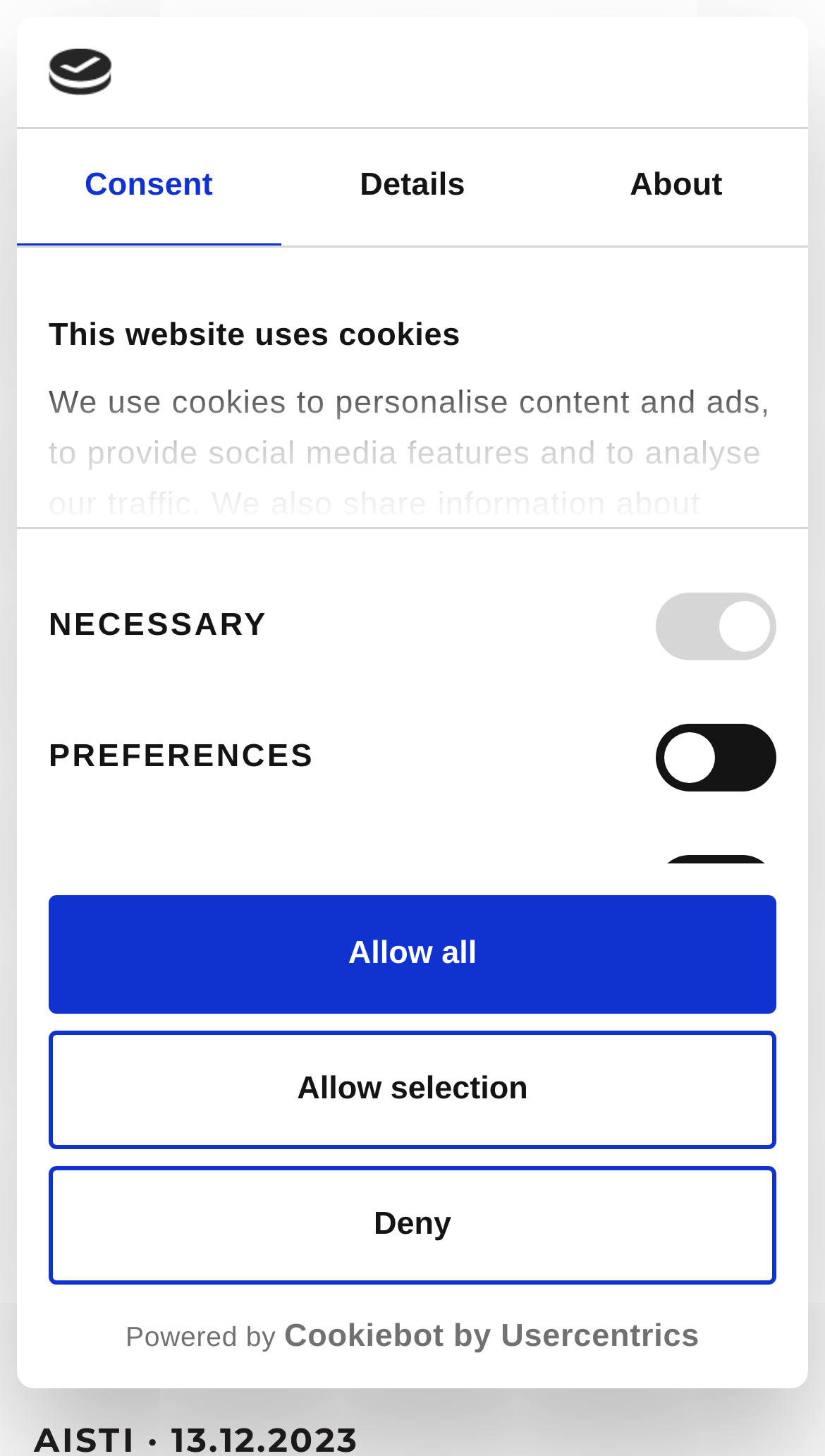Find the UI element described as: "Powered by Cookiebot by Usercentrics" and predict its bounding box coordinates. Ensure the coordinates are four float numbers between 0 and 1, [left, top, right, bottom].

[0.059, 0.904, 0.941, 0.932]